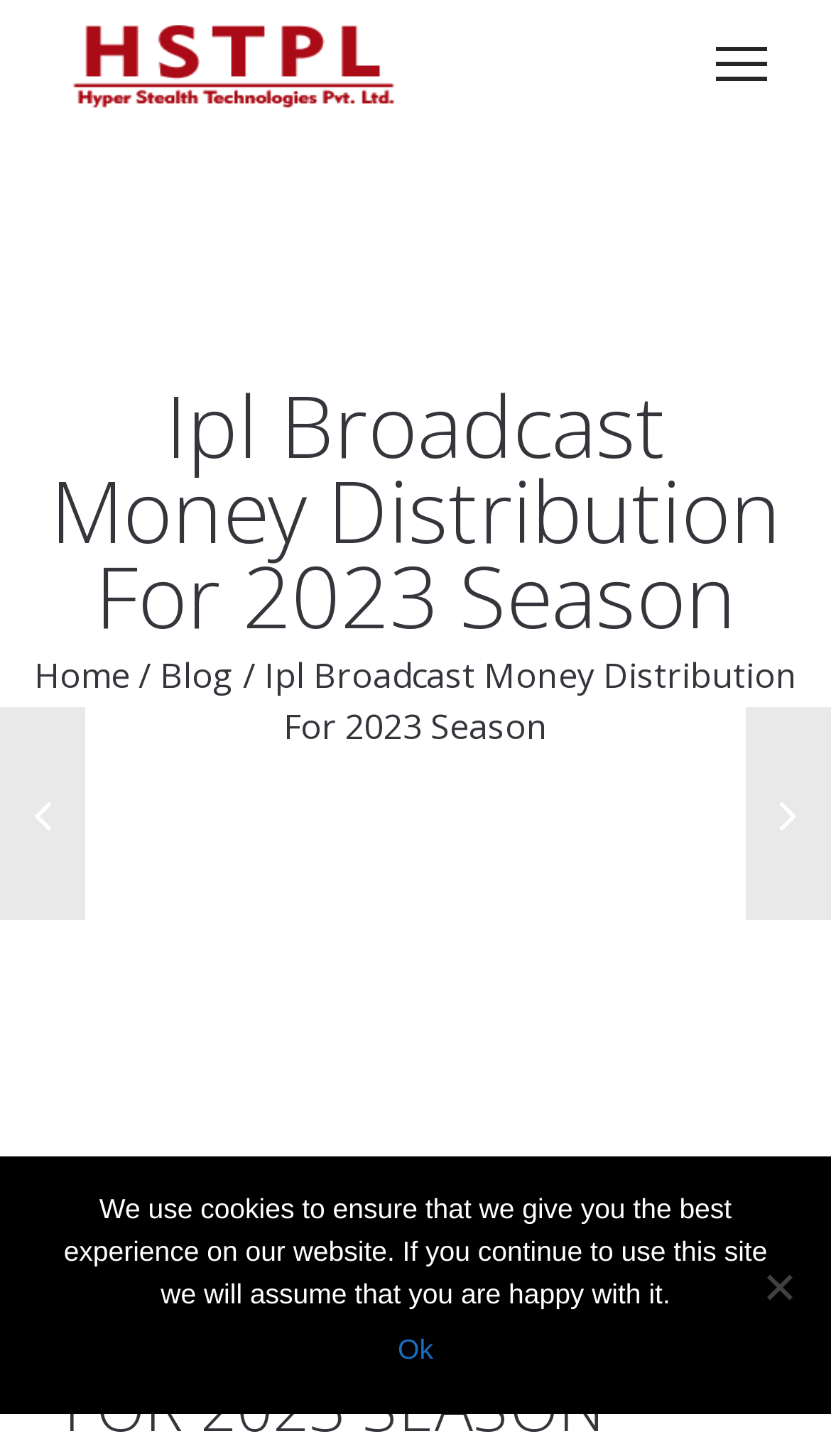Please determine the bounding box coordinates for the UI element described as: "Blog".

[0.192, 0.448, 0.282, 0.48]